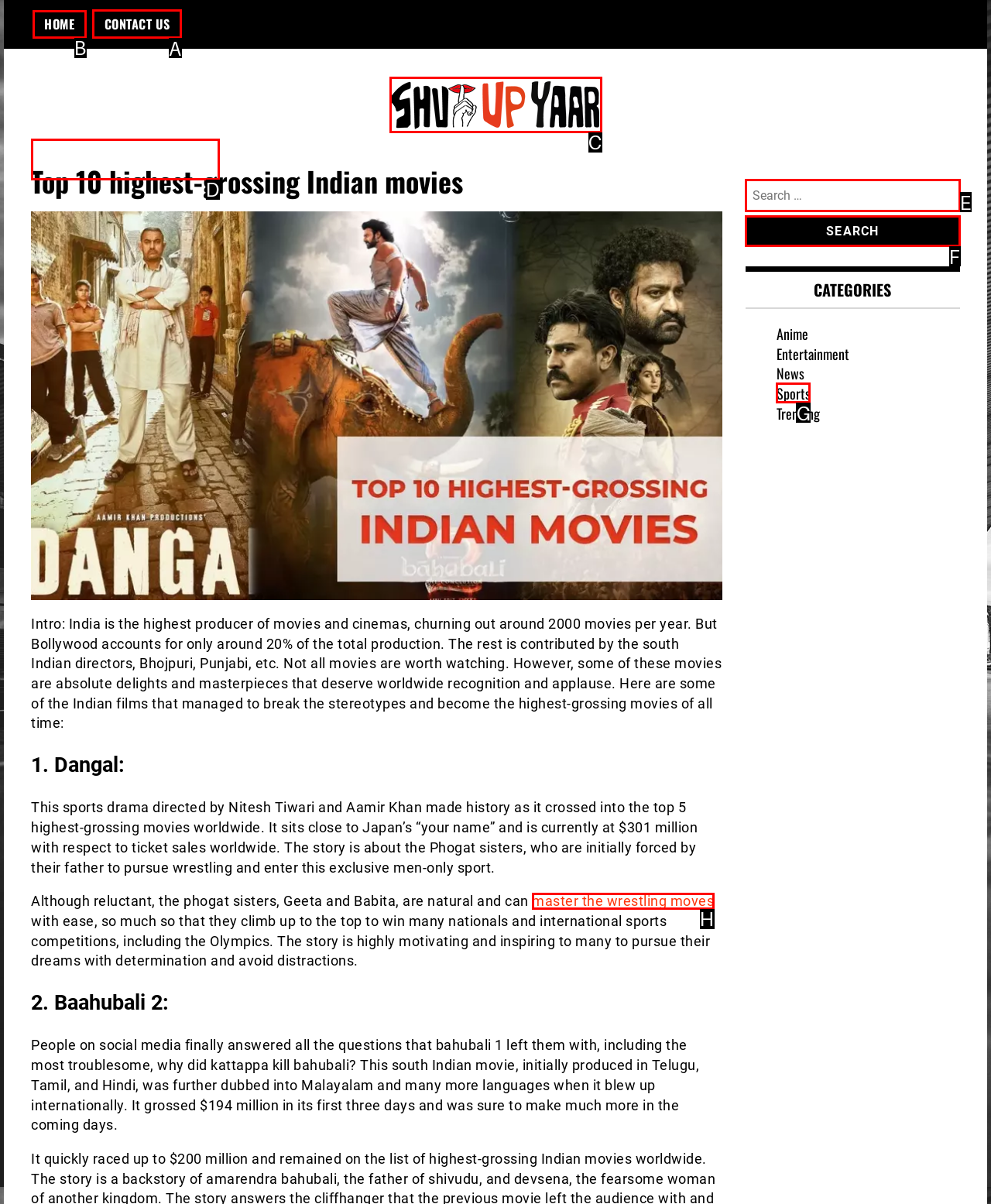Indicate the letter of the UI element that should be clicked to accomplish the task: Visit the CONTACT US page. Answer with the letter only.

A